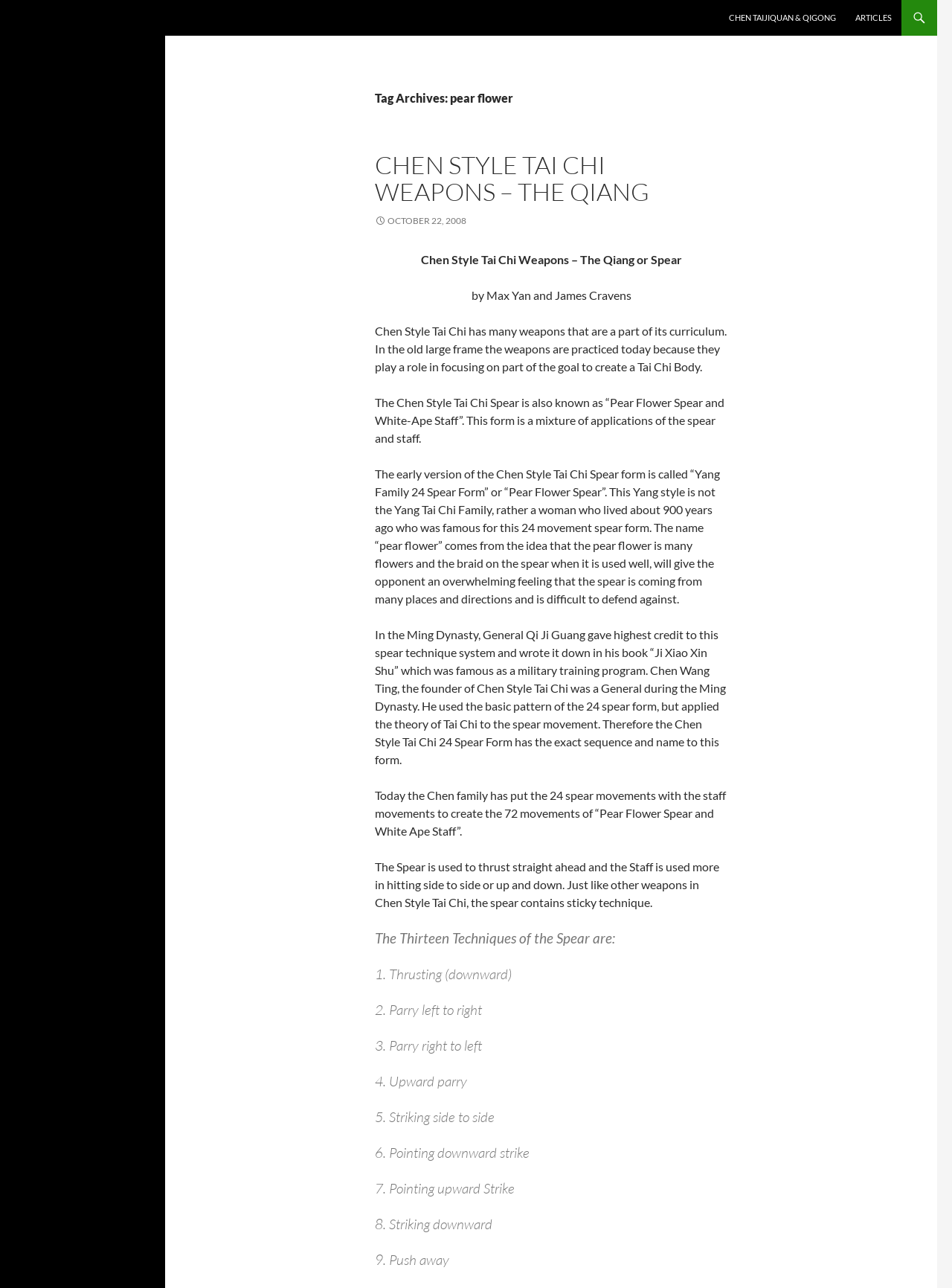Give a one-word or short phrase answer to the question: 
What is the name of the Tai Chi style mentioned?

Chen Style